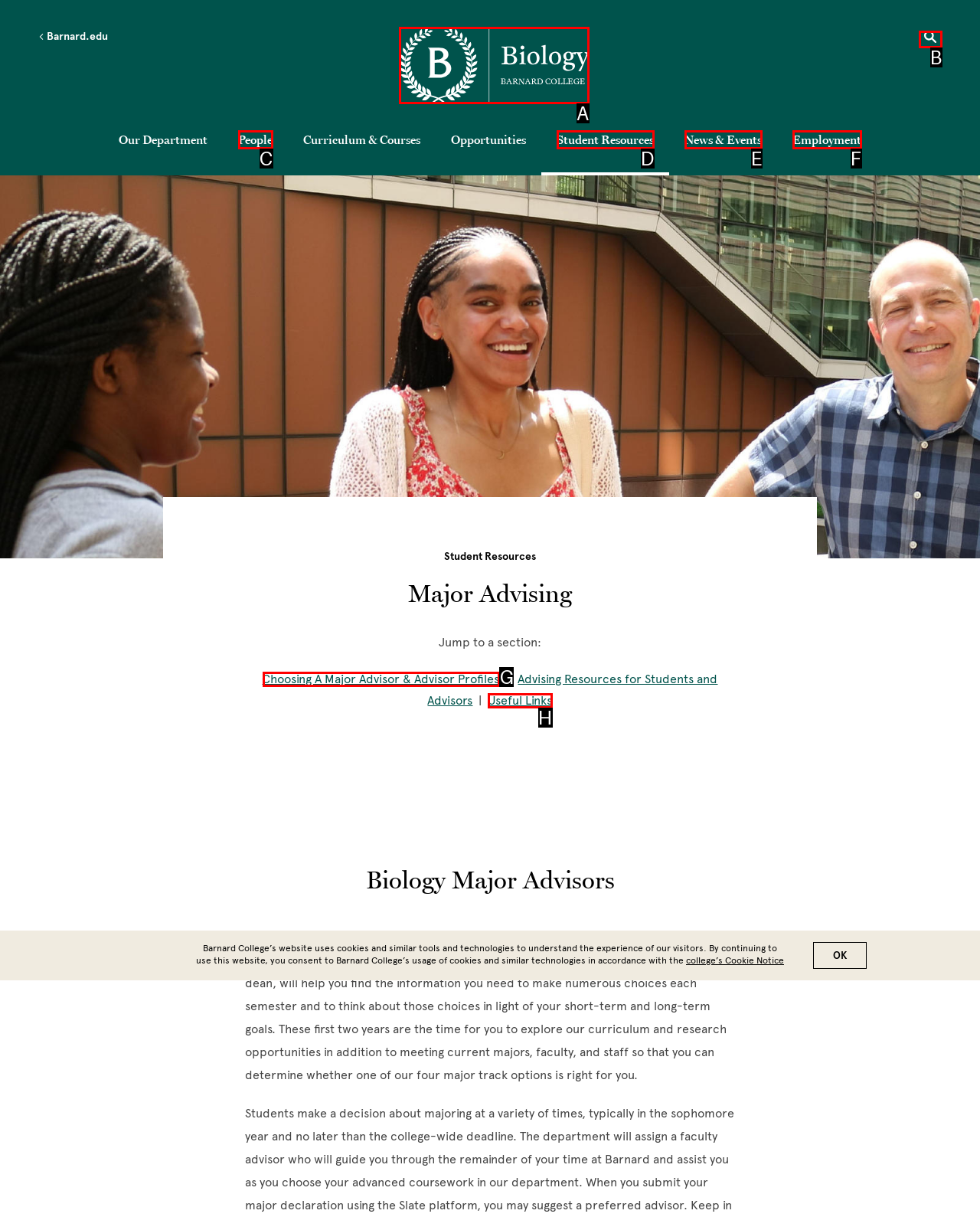For the task: Choose a Major Advisor, specify the letter of the option that should be clicked. Answer with the letter only.

G